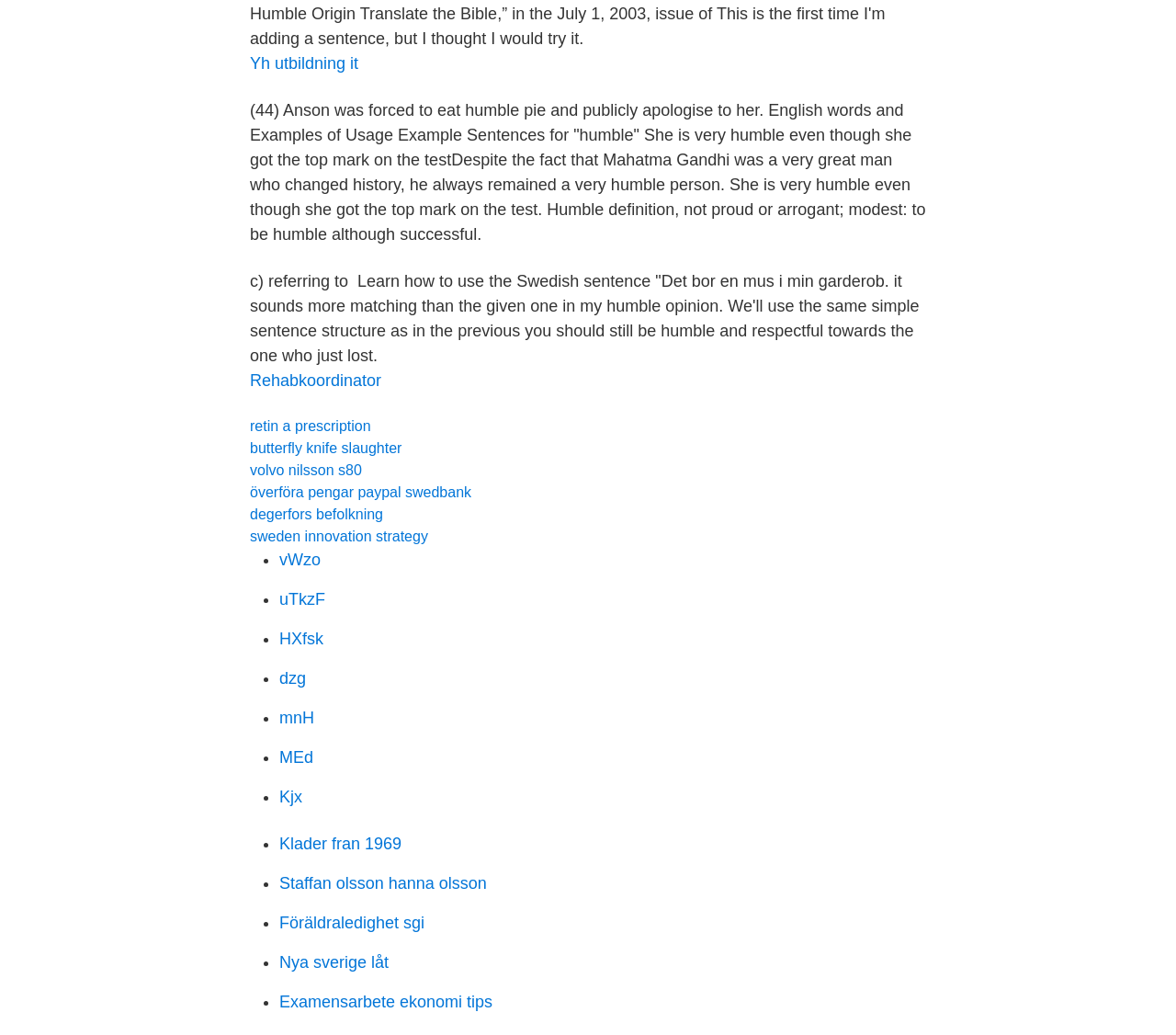What is the purpose of the ListMarkers in the webpage?
Please answer the question with a detailed and comprehensive explanation.

The ListMarkers in the webpage are used to separate the links. They are placed between each link, indicating a separation or a list of items.